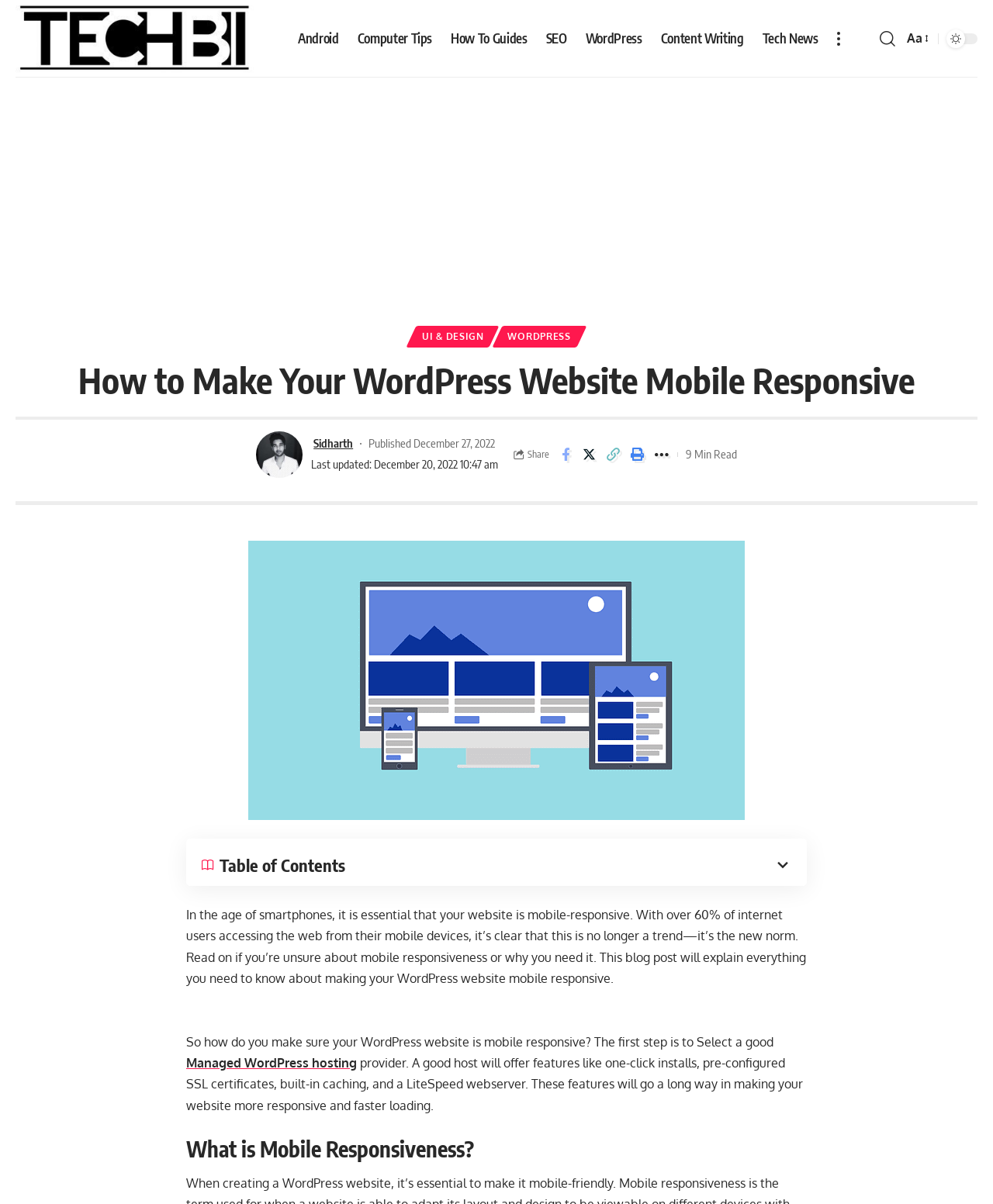Please identify the bounding box coordinates of the area I need to click to accomplish the following instruction: "Click on the 'How to Make Your WordPress Website Mobile Responsive' heading".

[0.016, 0.298, 0.984, 0.333]